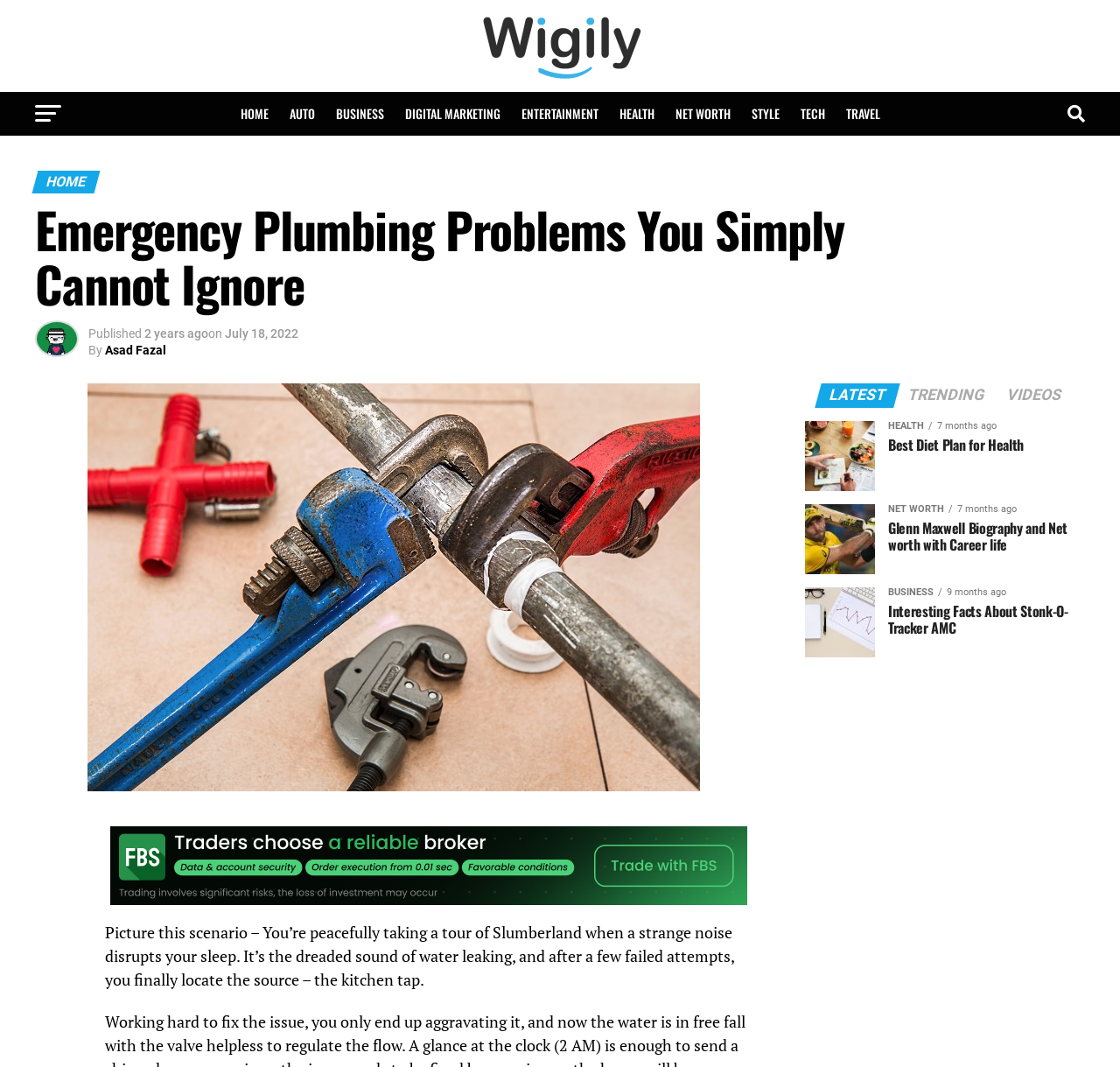Create a detailed narrative of the webpage’s visual and textual elements.

The webpage is about emergency plumbing problems and features a prominent header with the title "Emergency Plumbing Problems You Simply Cannot Ignore" at the top center of the page. Below the header, there is a section with the author's name and profile picture, "Asad Fazal", along with the publication date, "July 18, 2022". 

On the top left, there is a navigation menu with links to various categories such as "HOME", "AUTO", "BUSINESS", and more. Each link is positioned horizontally next to each other, taking up about half of the page's width.

The main content of the page is an article that starts with a scenario describing a plumbing emergency. The article text is positioned below the author's section and takes up most of the page's width.

To the right of the article, there are three links: "LATEST", "TRENDING", and "VIDEOS", which are stacked vertically. Below these links, there are three sections, each featuring an image, a heading, and a brief description. These sections are also stacked vertically and appear to be related to different topics, including a diet plan, Glenn Maxwell's biography, and interesting facts about Stonk-O-Tracker AMC.

At the very bottom of the page, there is an iframe, which is not immediately clear what it contains.